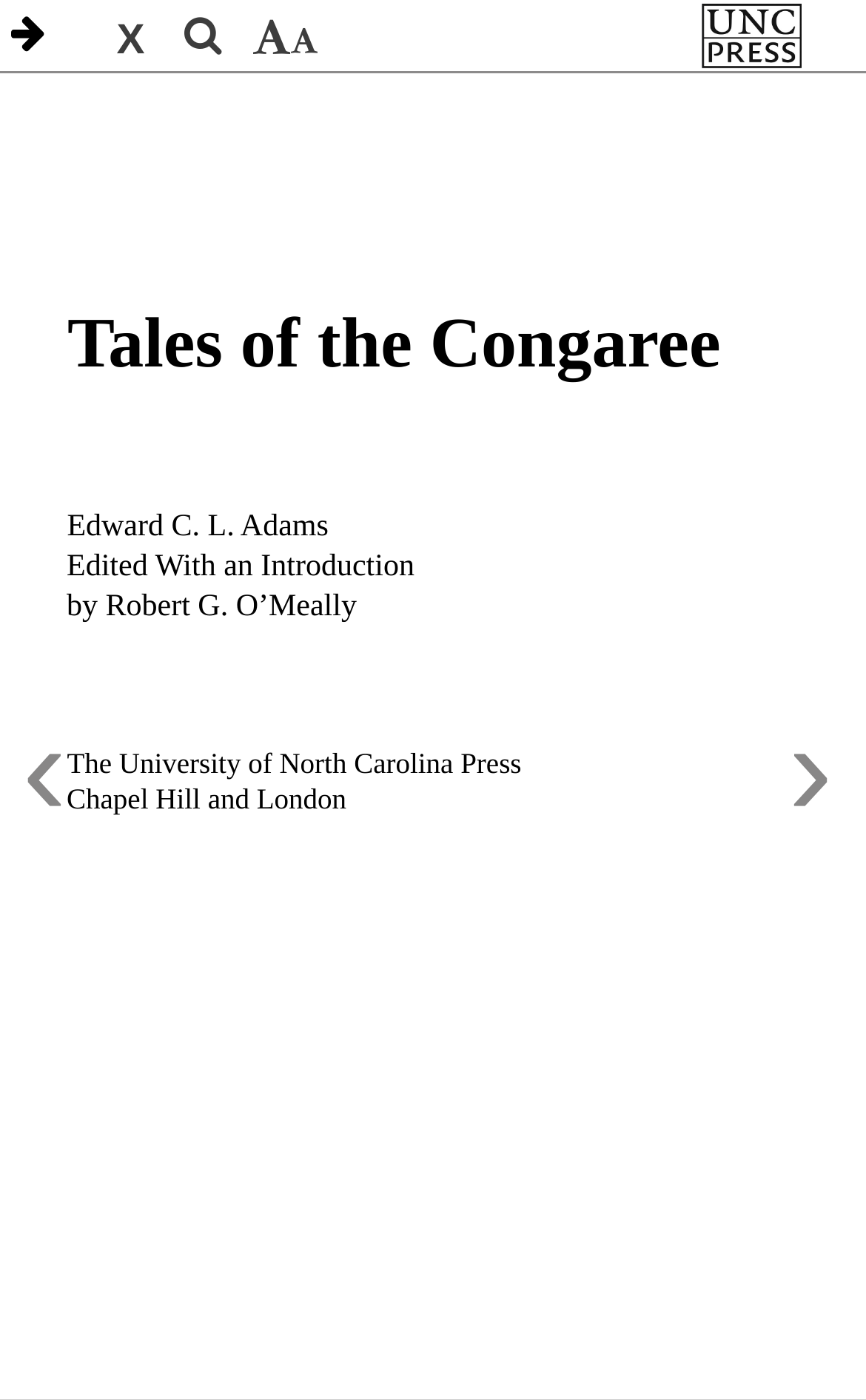What is the author's name?
Please respond to the question with as much detail as possible.

The author's name can be found in the element with the text 'Edward C. L. Adams' which is a StaticText element located at [0.282, 0.134, 0.584, 0.158].